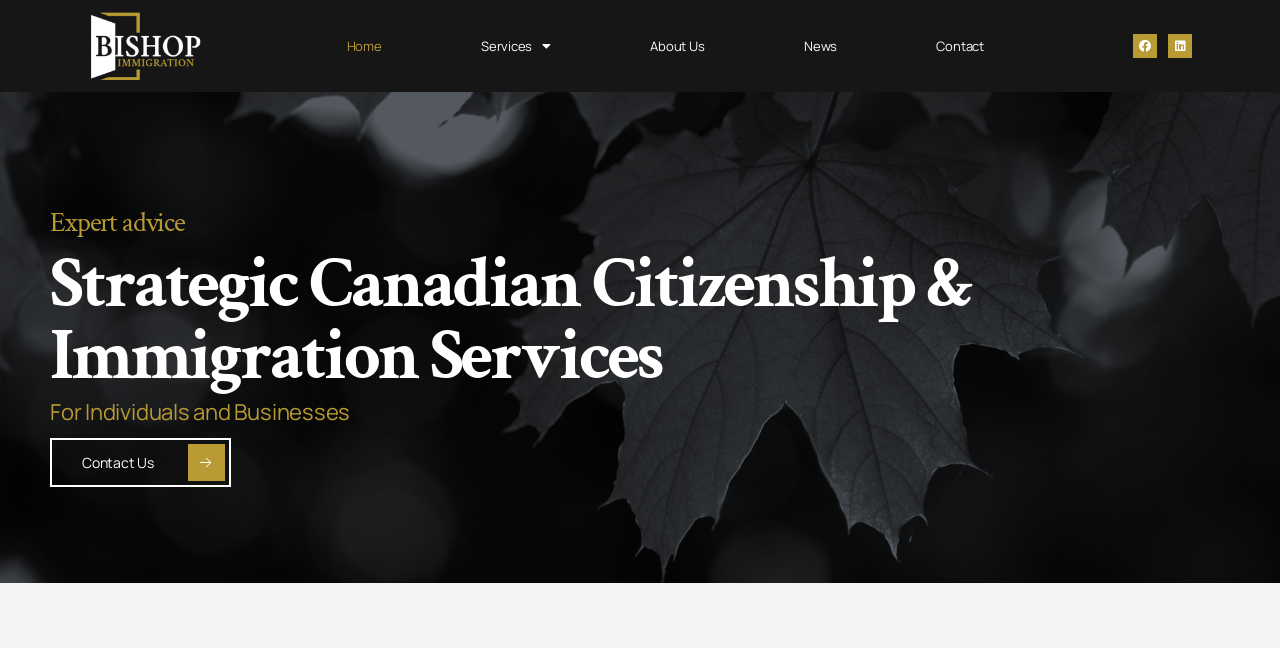What type of image is present on the webpage?
Could you give a comprehensive explanation in response to this question?

There is an icon image present on the webpage, as indicated by the image element with no OCR text, likely representing an icon or a logo, and its small size and position near the 'Contact Us' link.